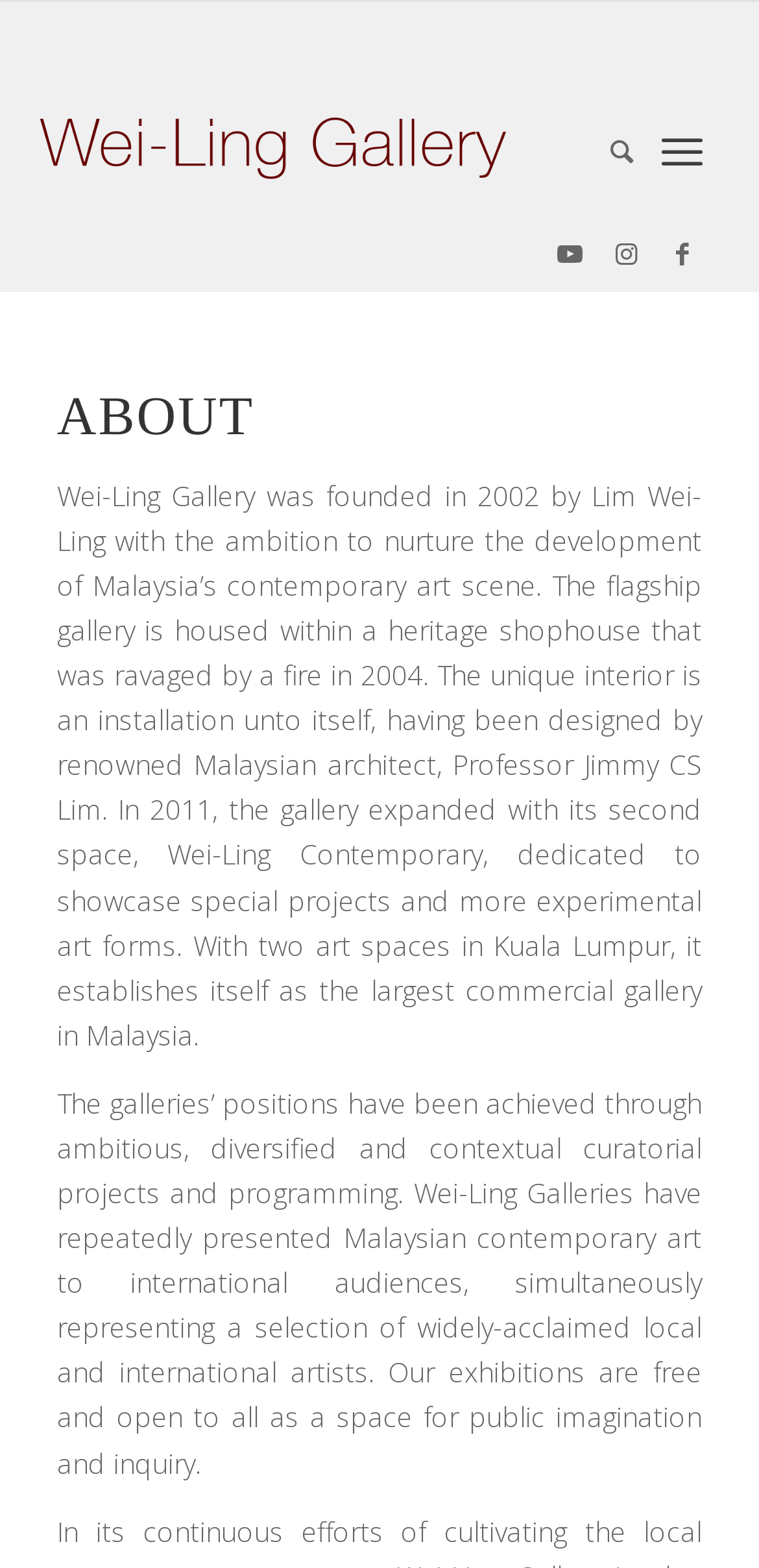What is the purpose of the gallery?
Using the image as a reference, answer the question with a short word or phrase.

Nurture development of Malaysia's contemporary art scene